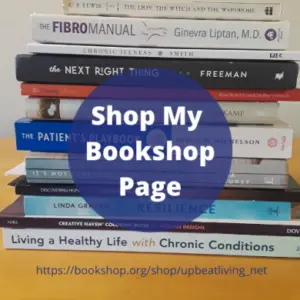What is provided below the stack of books?
Answer the question with a thorough and detailed explanation.

According to the caption, below the stack of books, there is a link to a dedicated bookshop page, which encourages visitors to access these valuable materials and enhance their understanding of chronic health conditions.